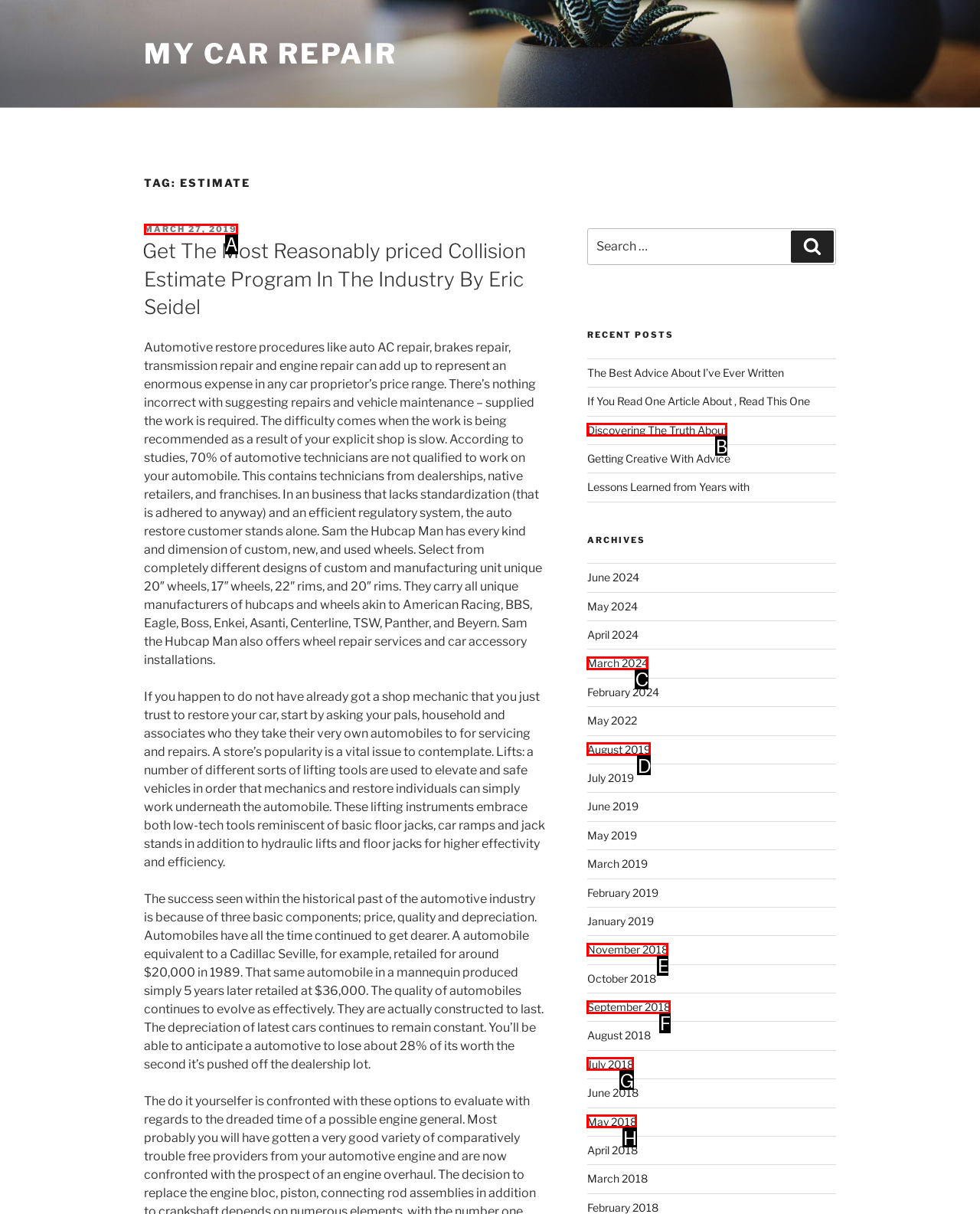Given the description: Discovering The Truth About, identify the corresponding option. Answer with the letter of the appropriate option directly.

B